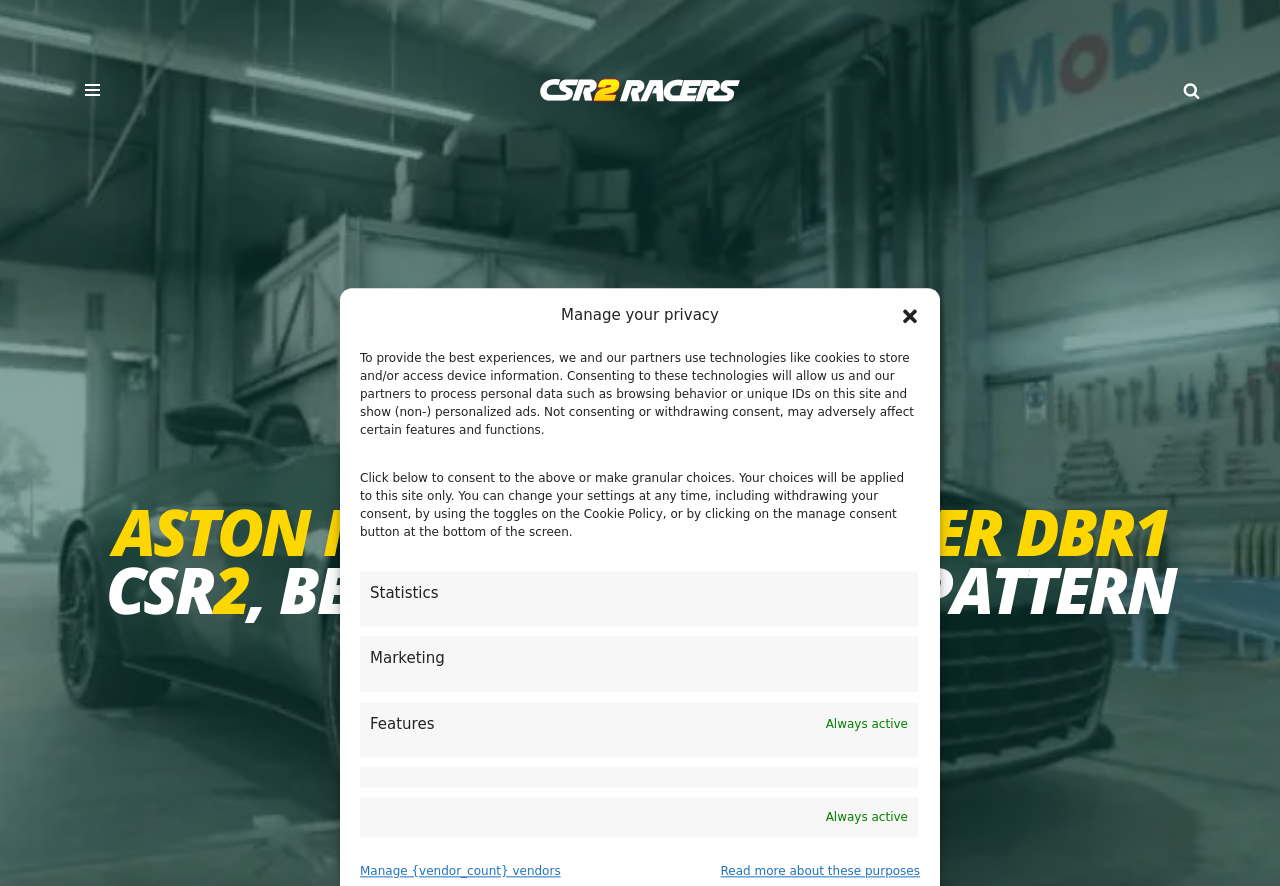What is the purpose of the 'Manage vendors' link?
Examine the webpage screenshot and provide an in-depth answer to the question.

I inferred the answer by reading the text associated with the link, which says 'Manage {vendor_count} vendors'. This suggests that the link is used to manage vendors.